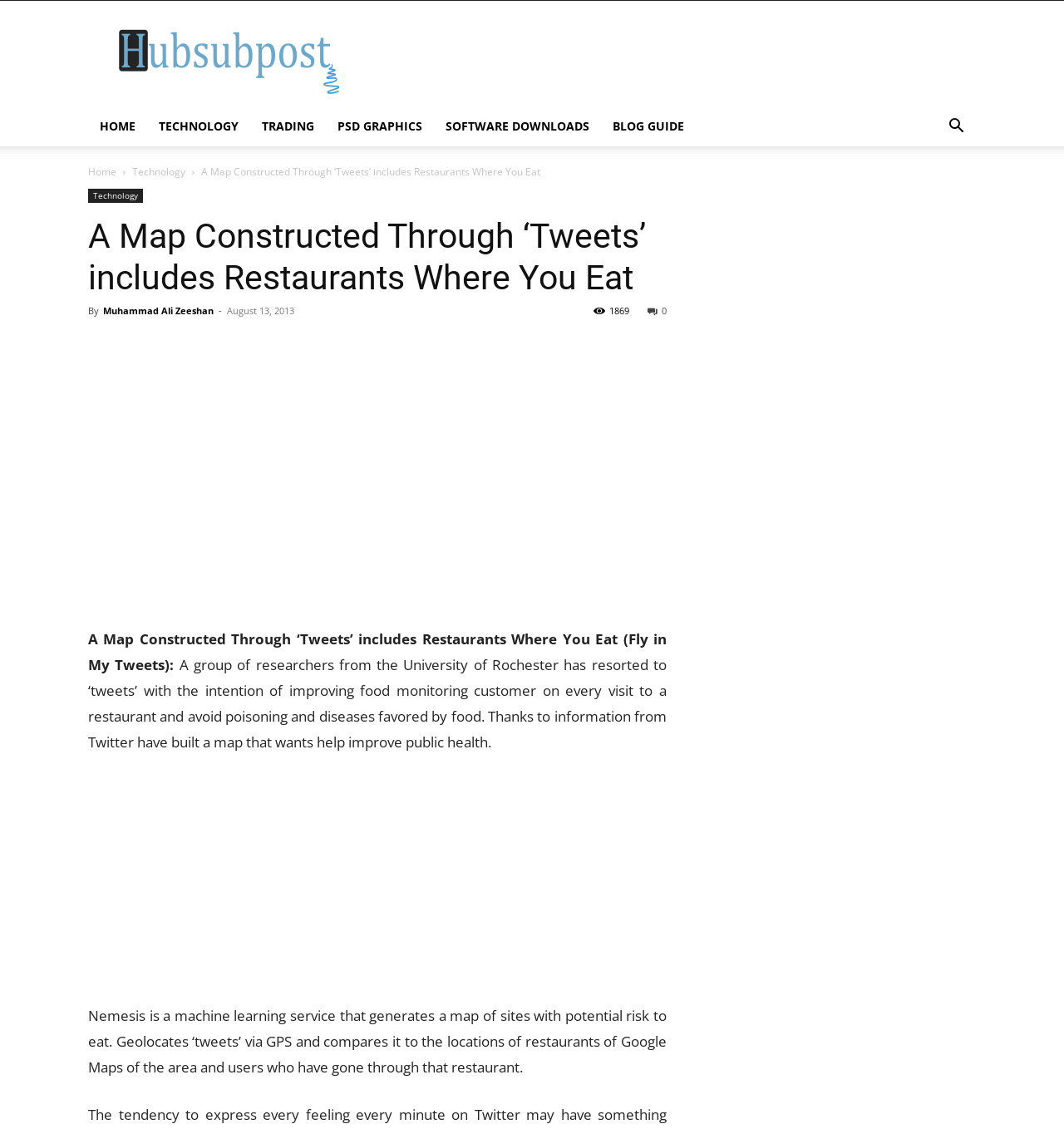Determine the bounding box coordinates of the section to be clicked to follow the instruction: "Click on the button with the '' icon". The coordinates should be given as four float numbers between 0 and 1, formatted as [left, top, right, bottom].

[0.88, 0.106, 0.917, 0.12]